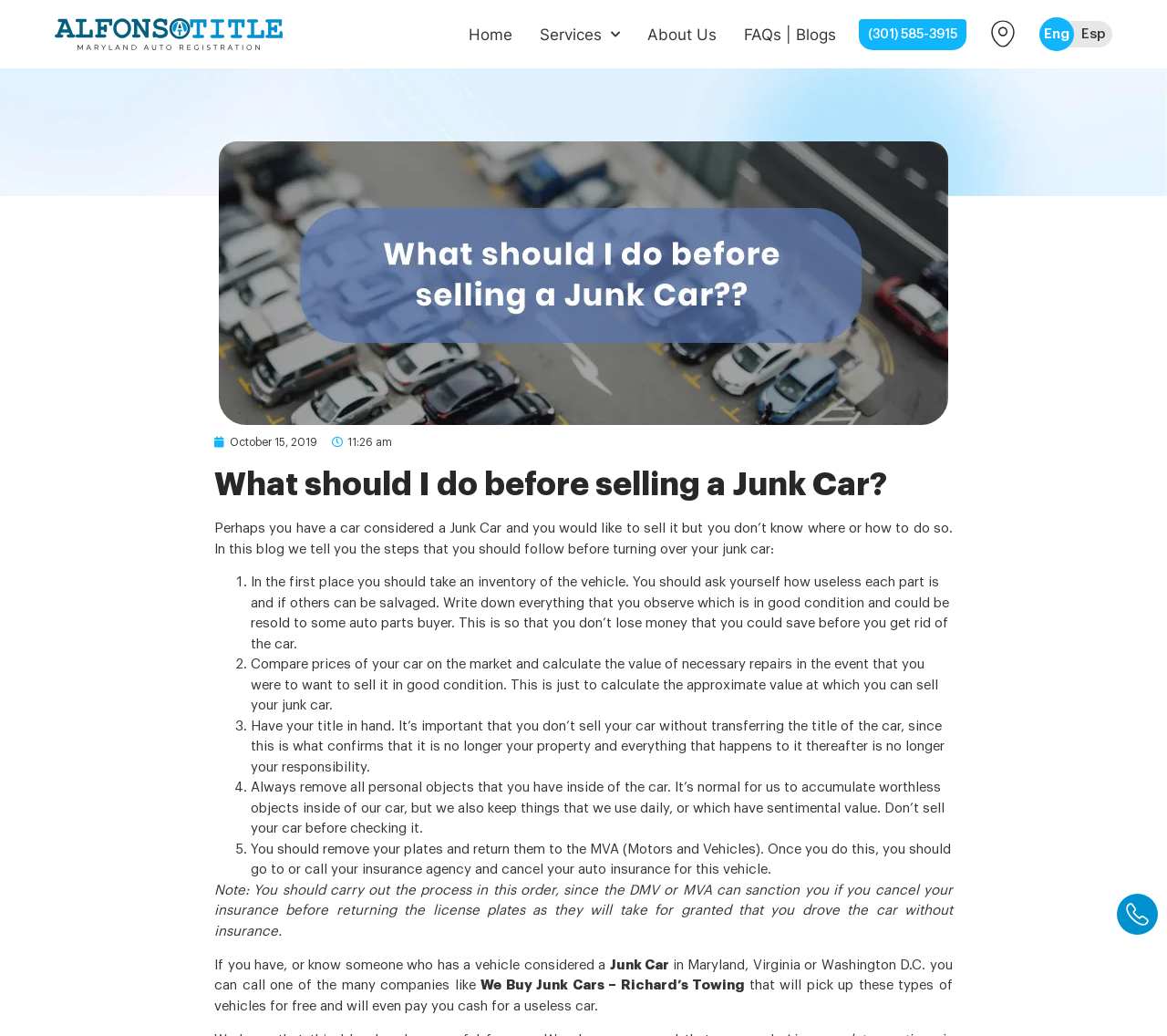Please answer the following question using a single word or phrase: 
Who can help me sell my junk car in Maryland, Virginia, or Washington D.C.?

Companies like We Buy Junk Cars – Richard’s Towing